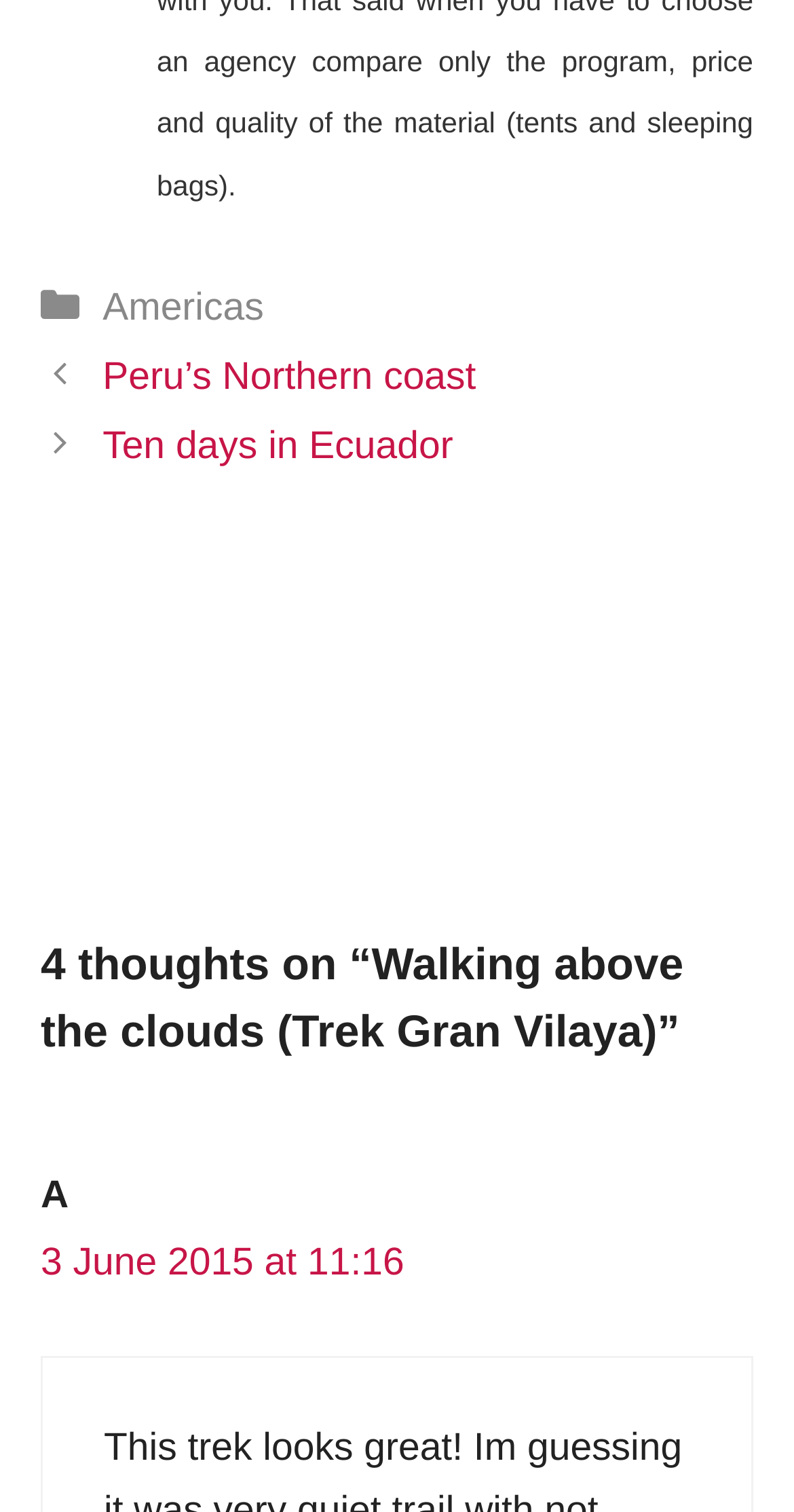What is the category of the post 'Peru’s Northern coast'?
Using the image as a reference, give a one-word or short phrase answer.

Americas